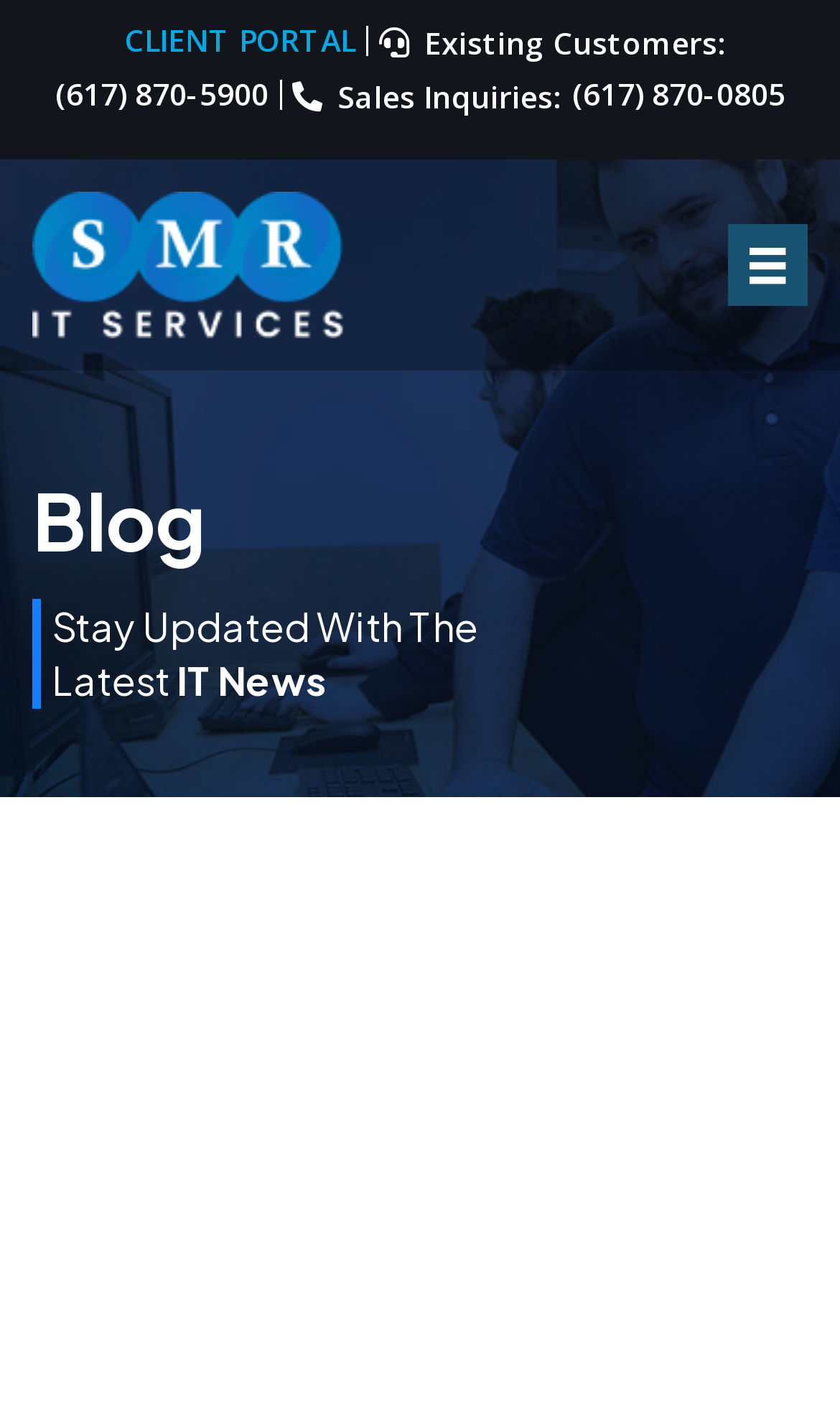What is the category of the current article?
Refer to the image and provide a concise answer in one word or phrase.

Blog